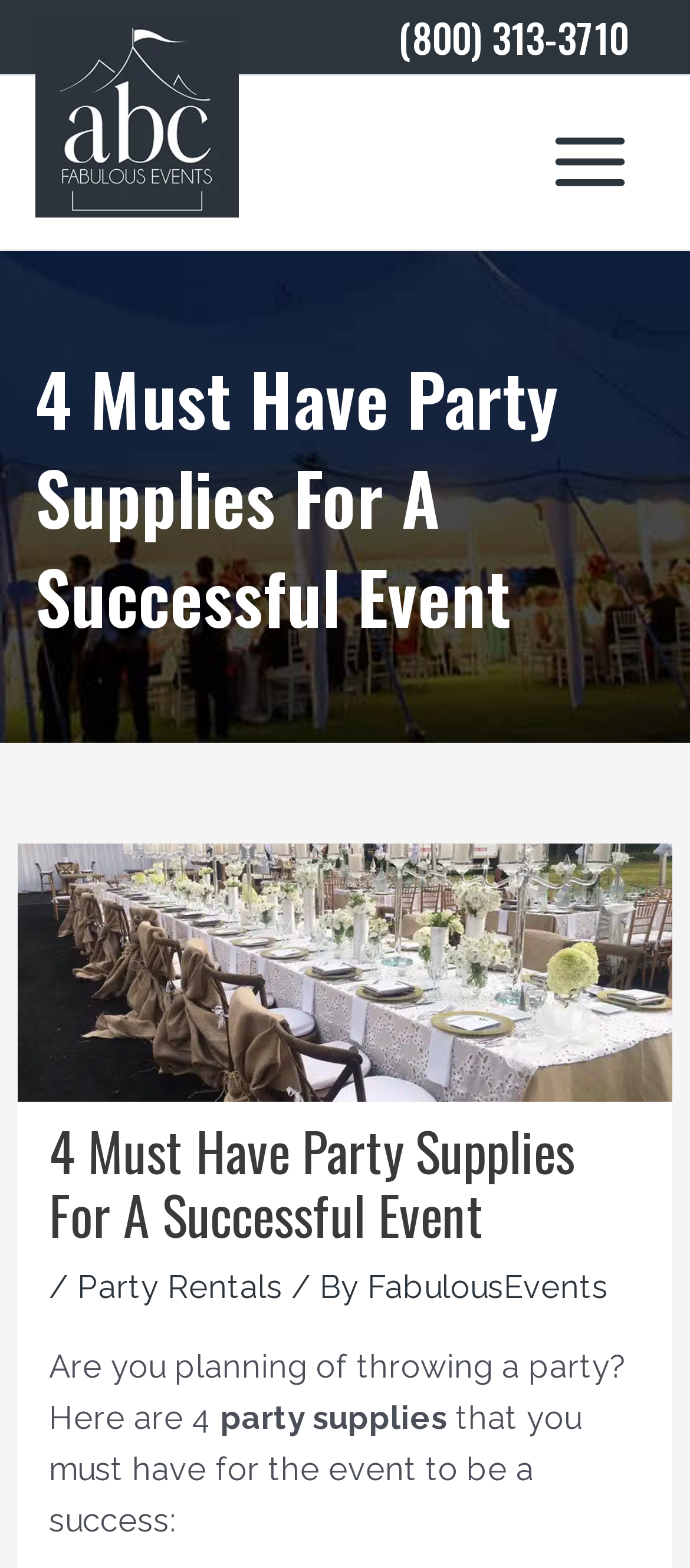Find the primary header on the webpage and provide its text.

4 Must Have Party Supplies For A Successful Event